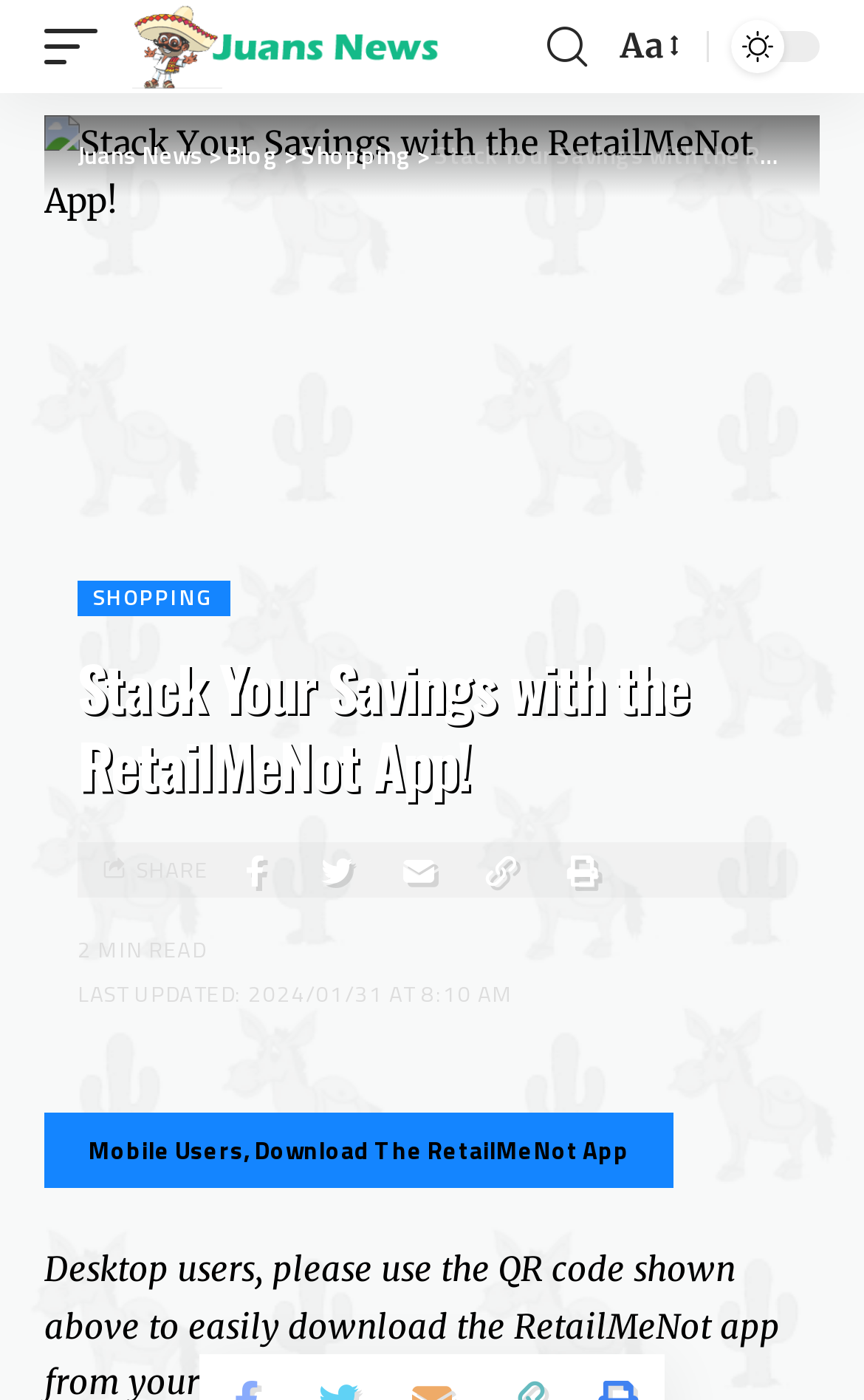Can you find the bounding box coordinates for the element that needs to be clicked to execute this instruction: "Resize font"? The coordinates should be given as four float numbers between 0 and 1, i.e., [left, top, right, bottom].

[0.705, 0.013, 0.792, 0.053]